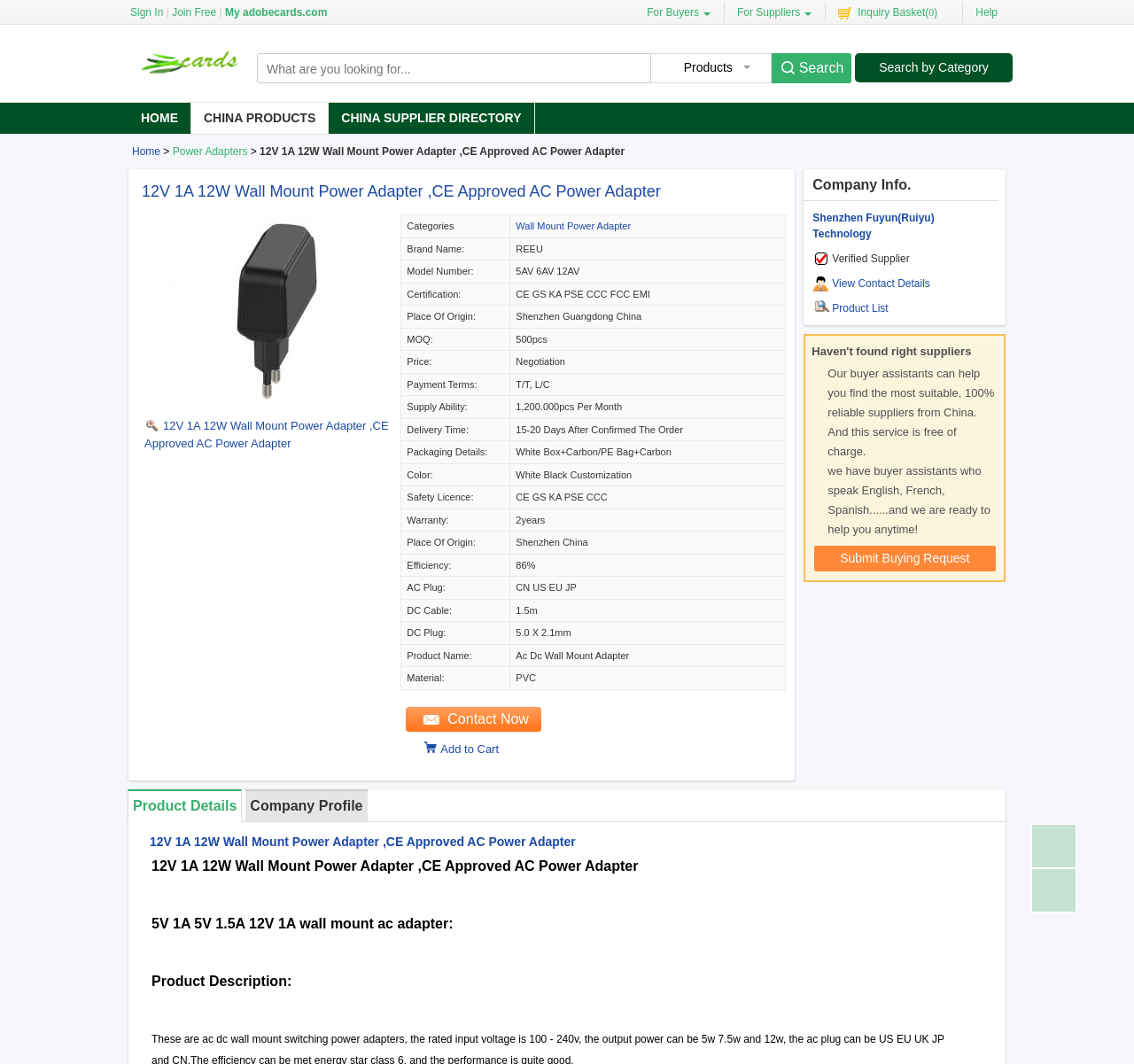Predict the bounding box coordinates of the UI element that matches this description: "Shenzhen Fuyun(Ruiyu) Technology". The coordinates should be in the format [left, top, right, bottom] with each value between 0 and 1.

[0.717, 0.199, 0.824, 0.226]